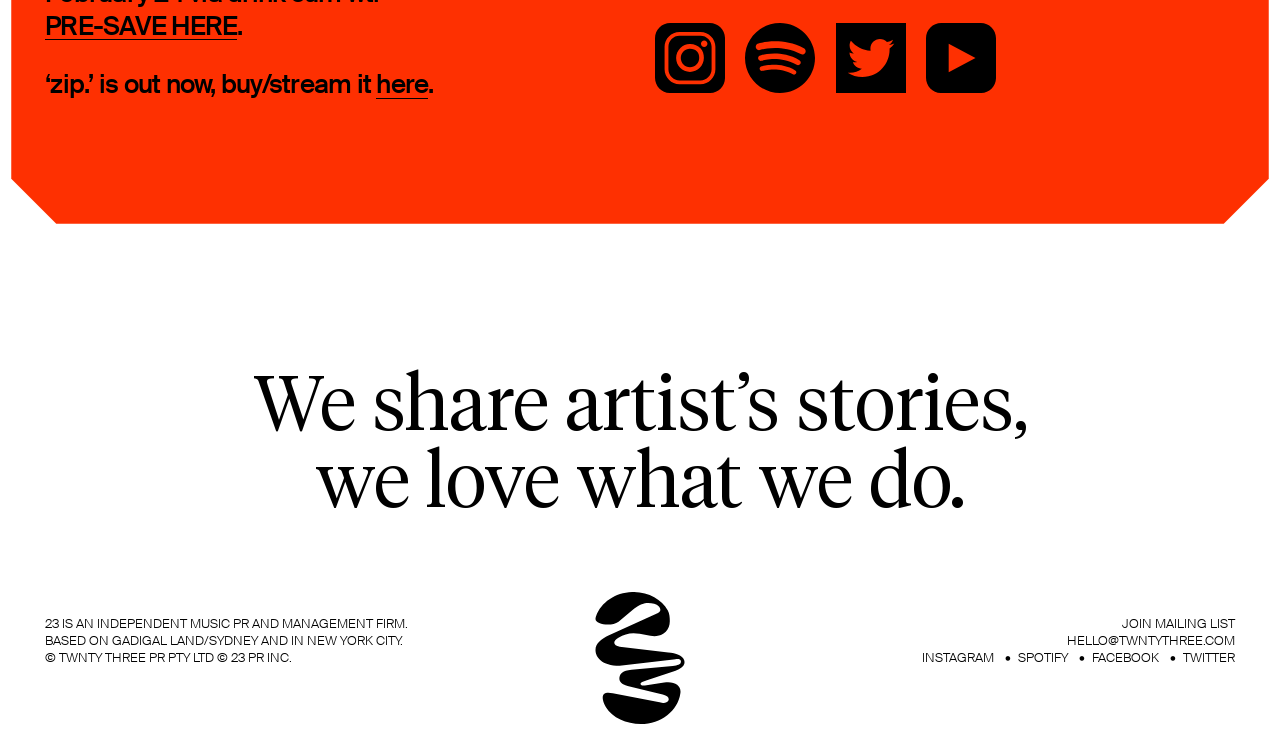Locate the bounding box coordinates of the element that should be clicked to execute the following instruction: "Click on 'here'".

[0.294, 0.095, 0.335, 0.131]